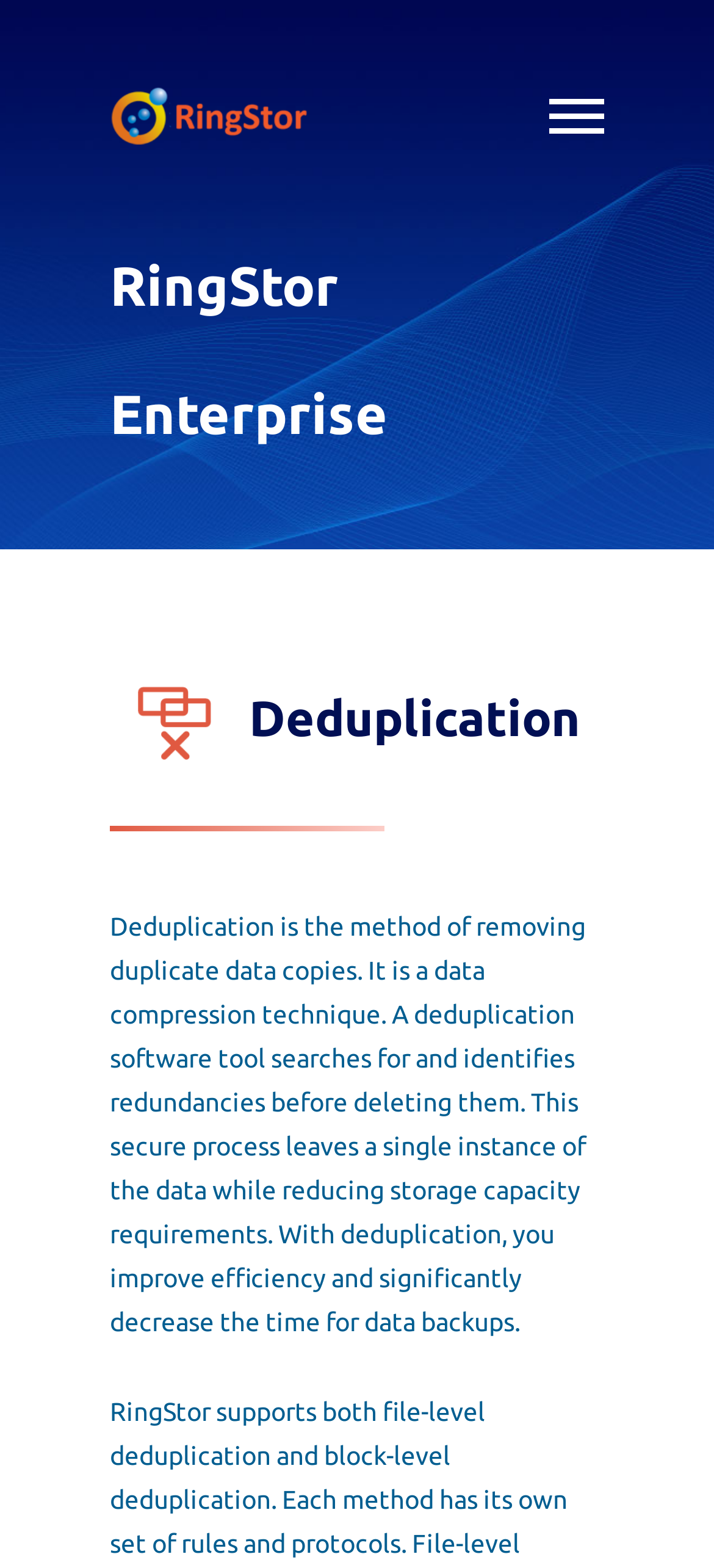Create a detailed description of the webpage's content and layout.

The webpage is about RingStor Enterprise Deduplication, a solution for removing duplicate files and data from a system to facilitate faster backups. At the top of the page, there is a header section that spans the entire width, containing two links, one of which is an image with the text "ringstor". Below the header, there are two headings, "RingStor Enterprise" and "Deduplication", which are aligned to the left and take up about two-thirds of the page width.

Underneath the headings, there is a block of text that explains what deduplication is, describing it as a data compression technique that searches for and removes redundancies, leaving a single instance of the data while reducing storage capacity requirements. This text is positioned to the left, taking up about two-thirds of the page width, and spans from the middle to the bottom of the page.